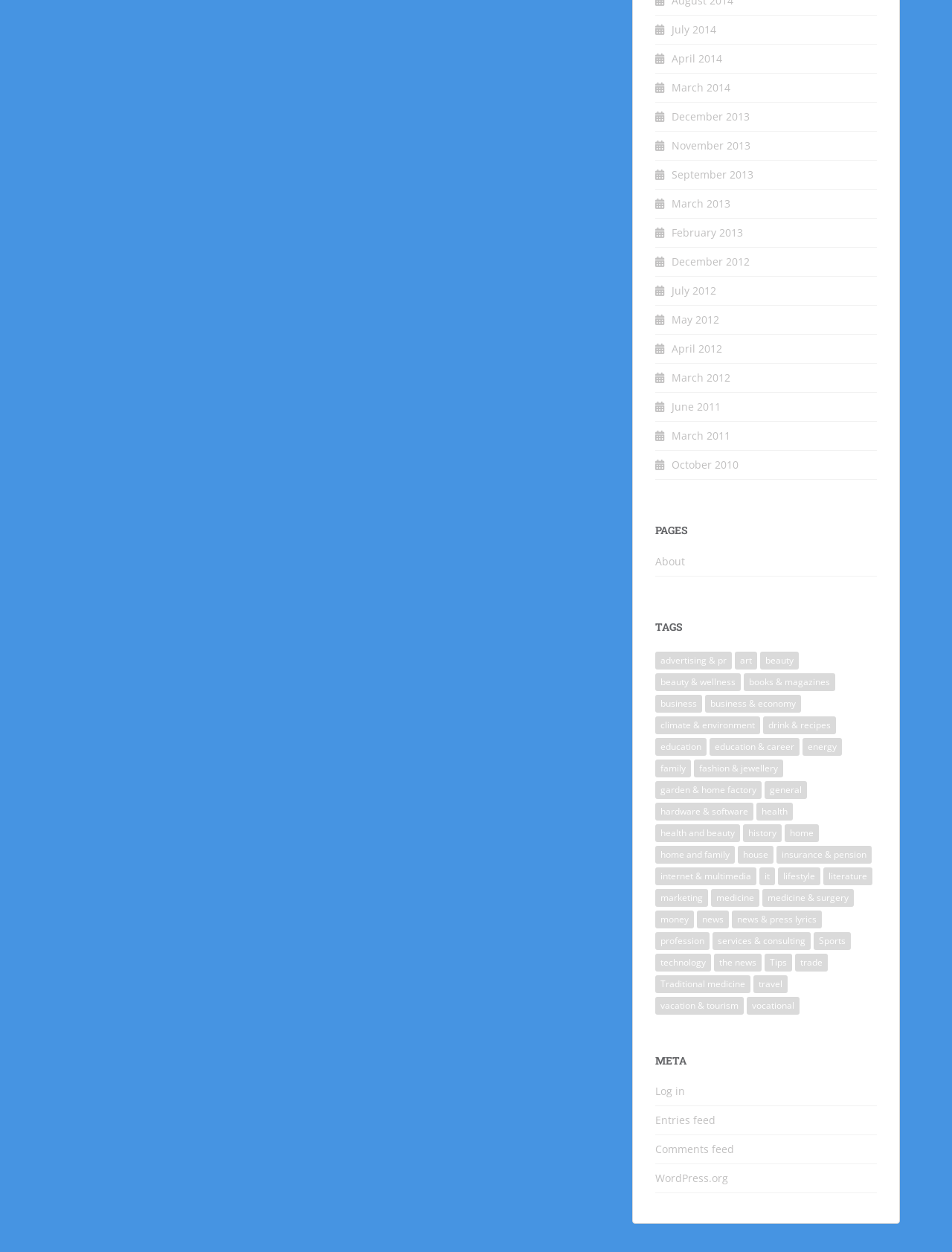Give a concise answer using one word or a phrase to the following question:
What is the category with the most items?

health and beauty